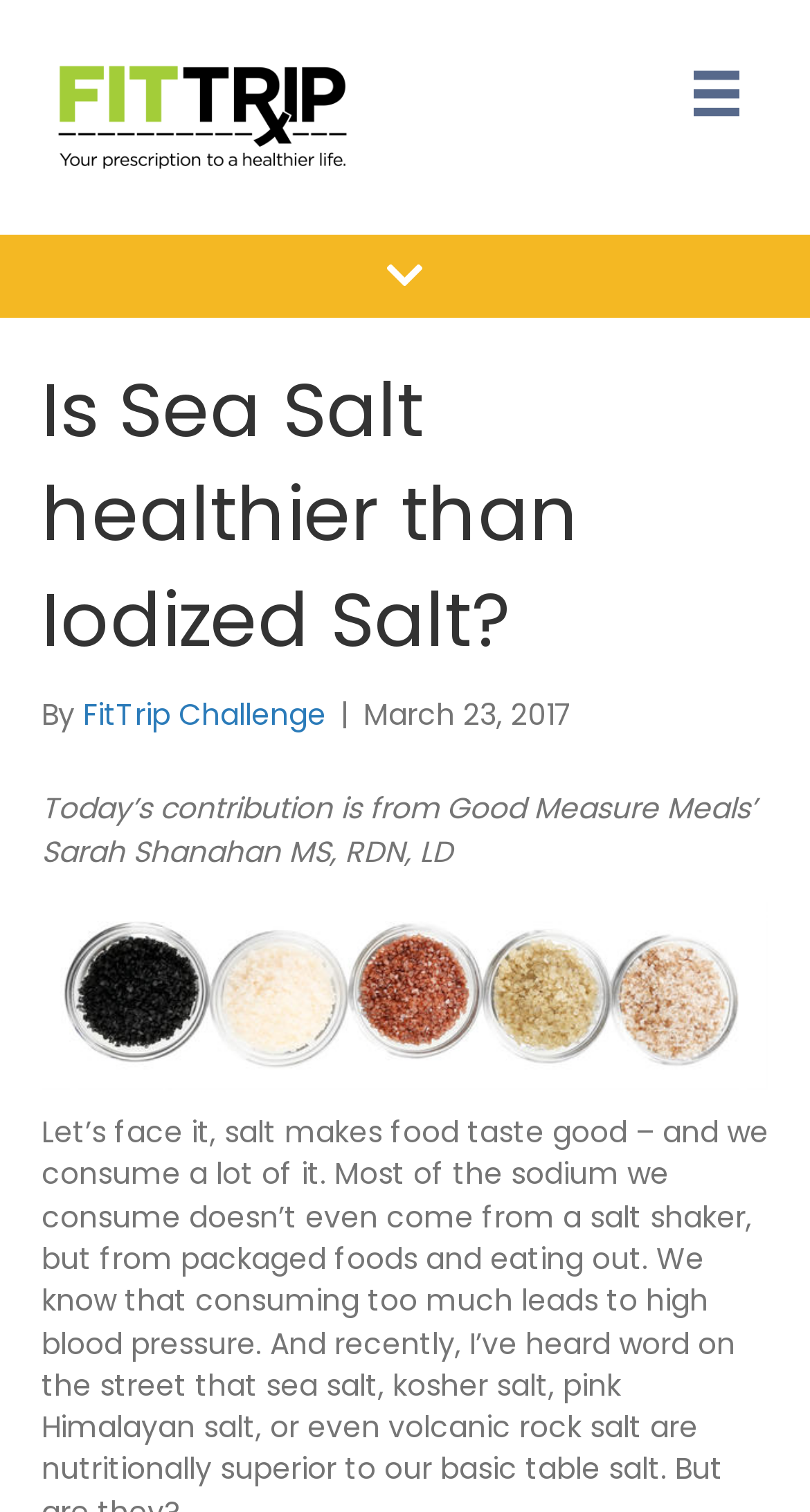Bounding box coordinates are specified in the format (top-left x, top-left y, bottom-right x, bottom-right y). All values are floating point numbers bounded between 0 and 1. Please provide the bounding box coordinate of the region this sentence describes: aria-label="Menu"

[0.82, 0.027, 0.949, 0.097]